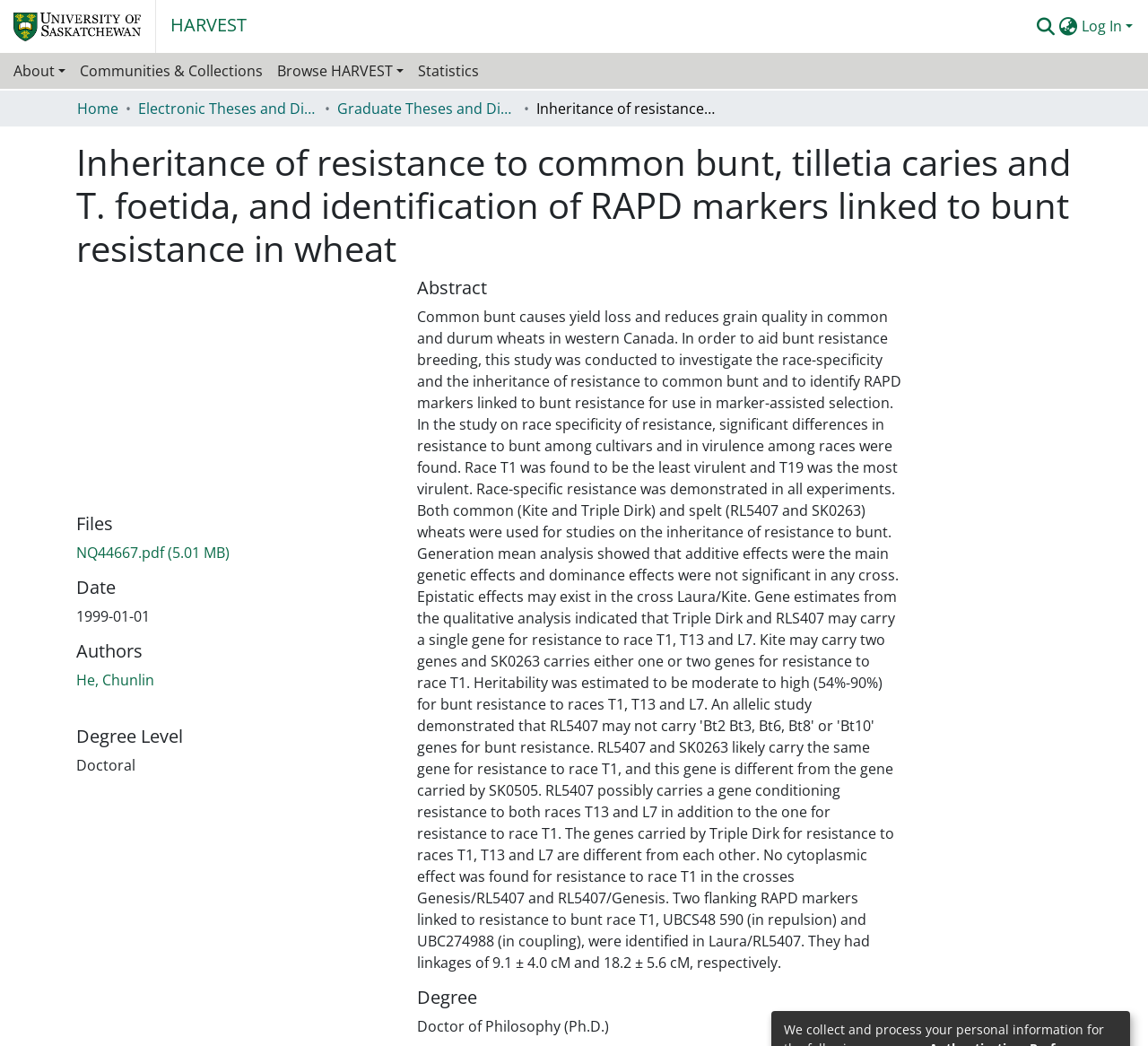For the following element description, predict the bounding box coordinates in the format (top-left x, top-left y, bottom-right x, bottom-right y). All values should be floating point numbers between 0 and 1. Description: alt="Repository logo"

[0.012, 0.007, 0.123, 0.043]